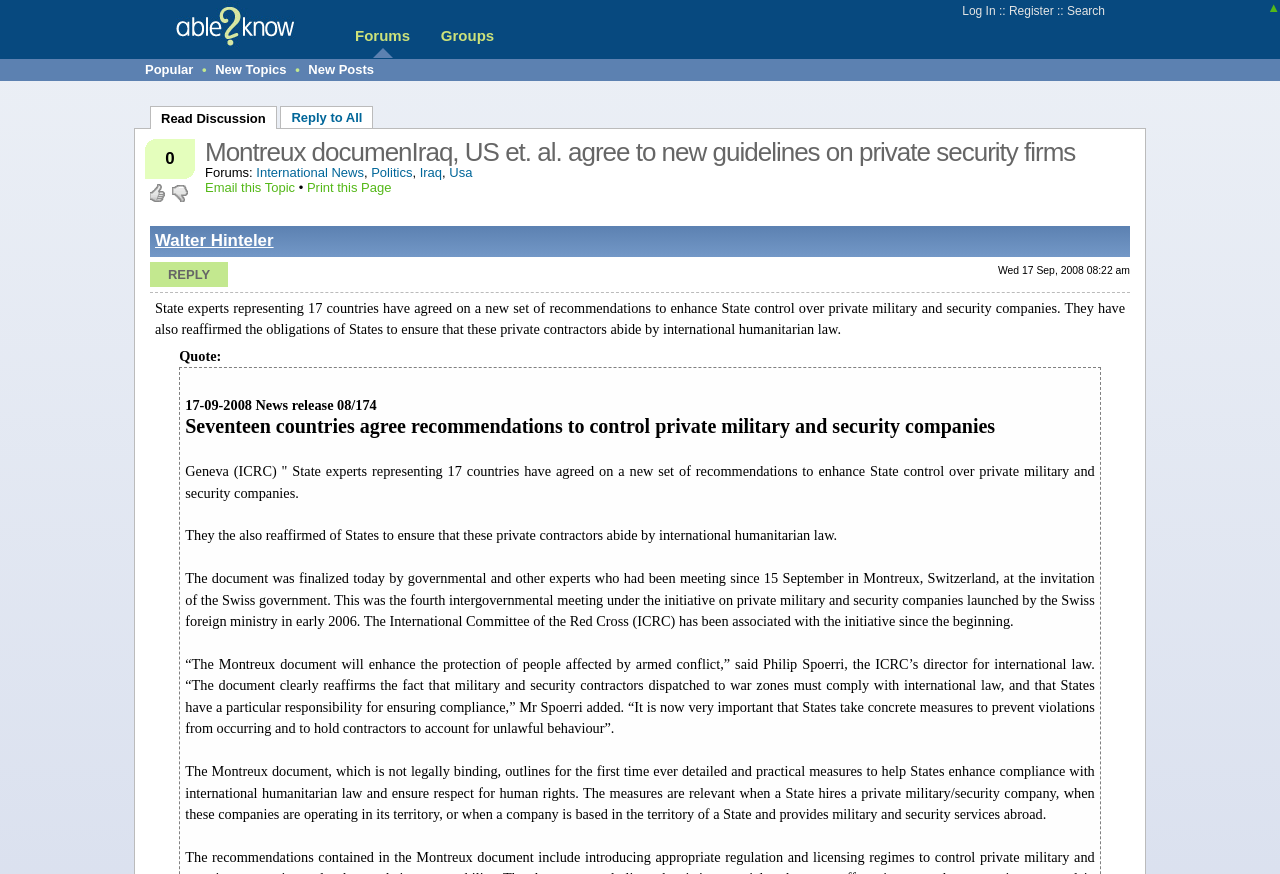What is the purpose of the Montreux document?
Please provide a single word or phrase as the answer based on the screenshot.

To enhance State control over private military and security companies